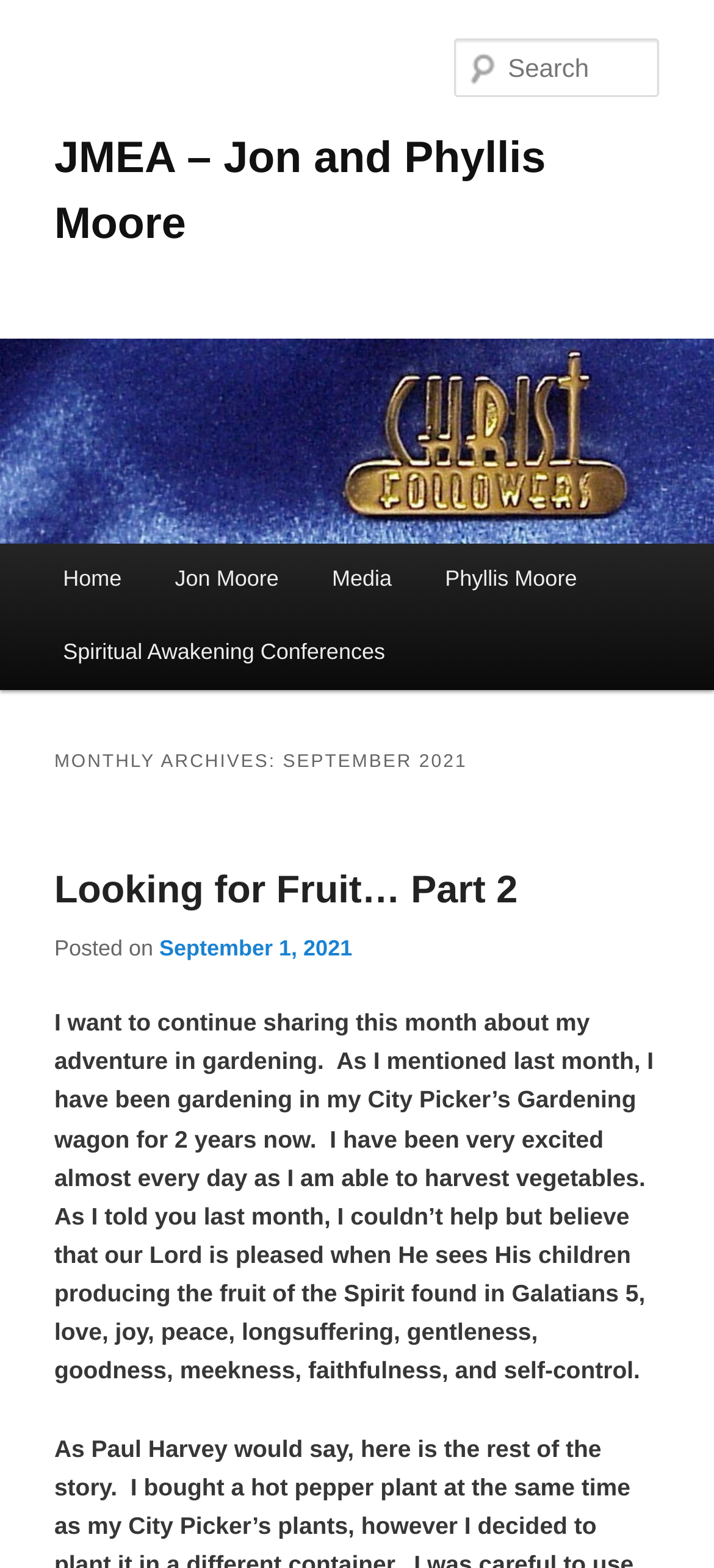What is the main topic of the current page?
Give a comprehensive and detailed explanation for the question.

The main topic of the current page can be inferred from the heading element 'MONTHLY ARCHIVES: SEPTEMBER 2021', which suggests that the page is displaying archives for the month of September 2021.